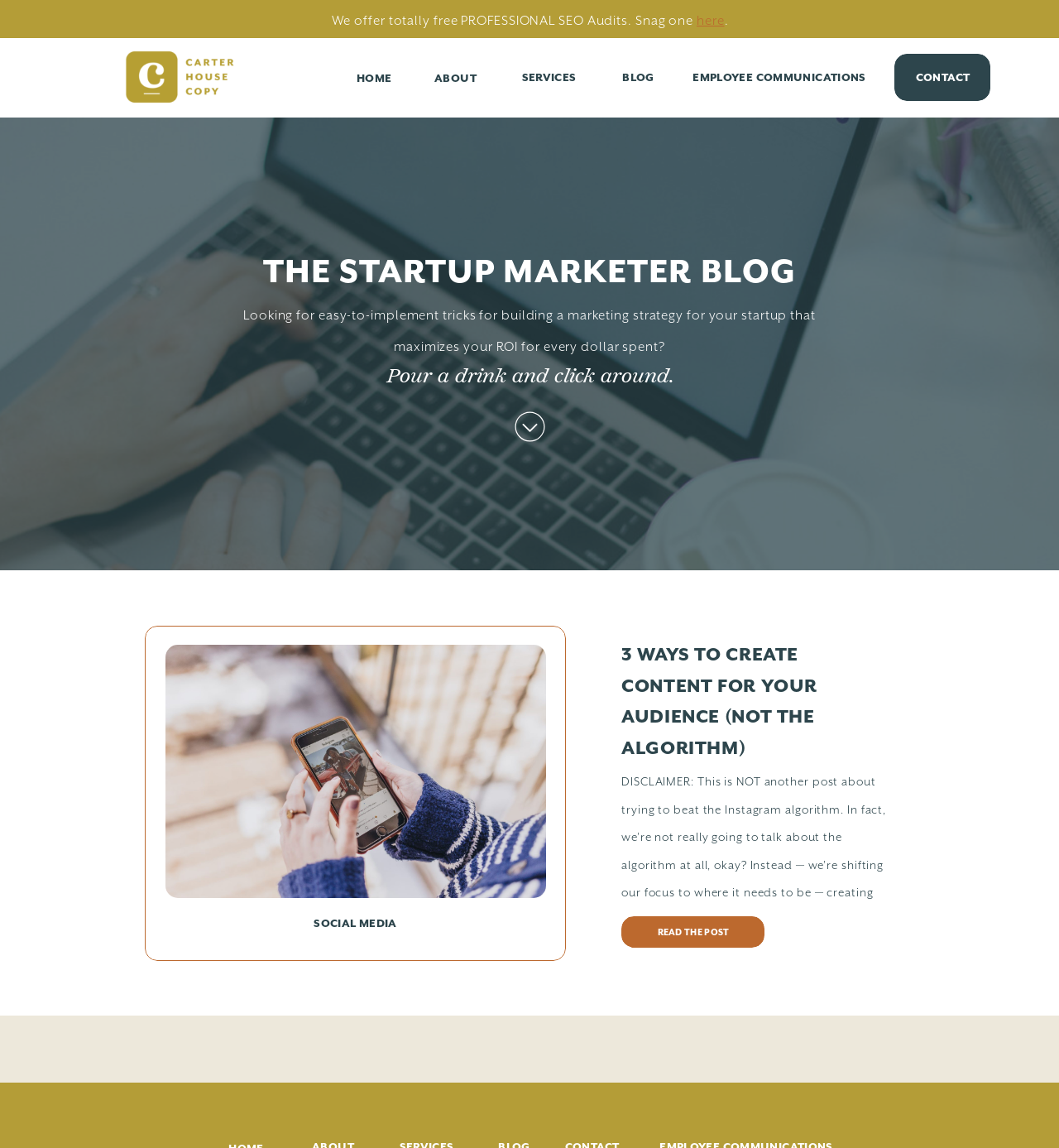Determine the bounding box coordinates of the UI element that matches the following description: "Employee Communications". The coordinates should be four float numbers between 0 and 1 in the format [left, top, right, bottom].

[0.644, 0.06, 0.828, 0.076]